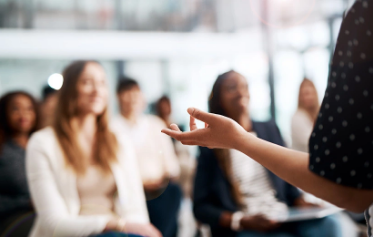What is the setting of the webinar?
Using the image as a reference, answer with just one word or a short phrase.

Modern and well-lit